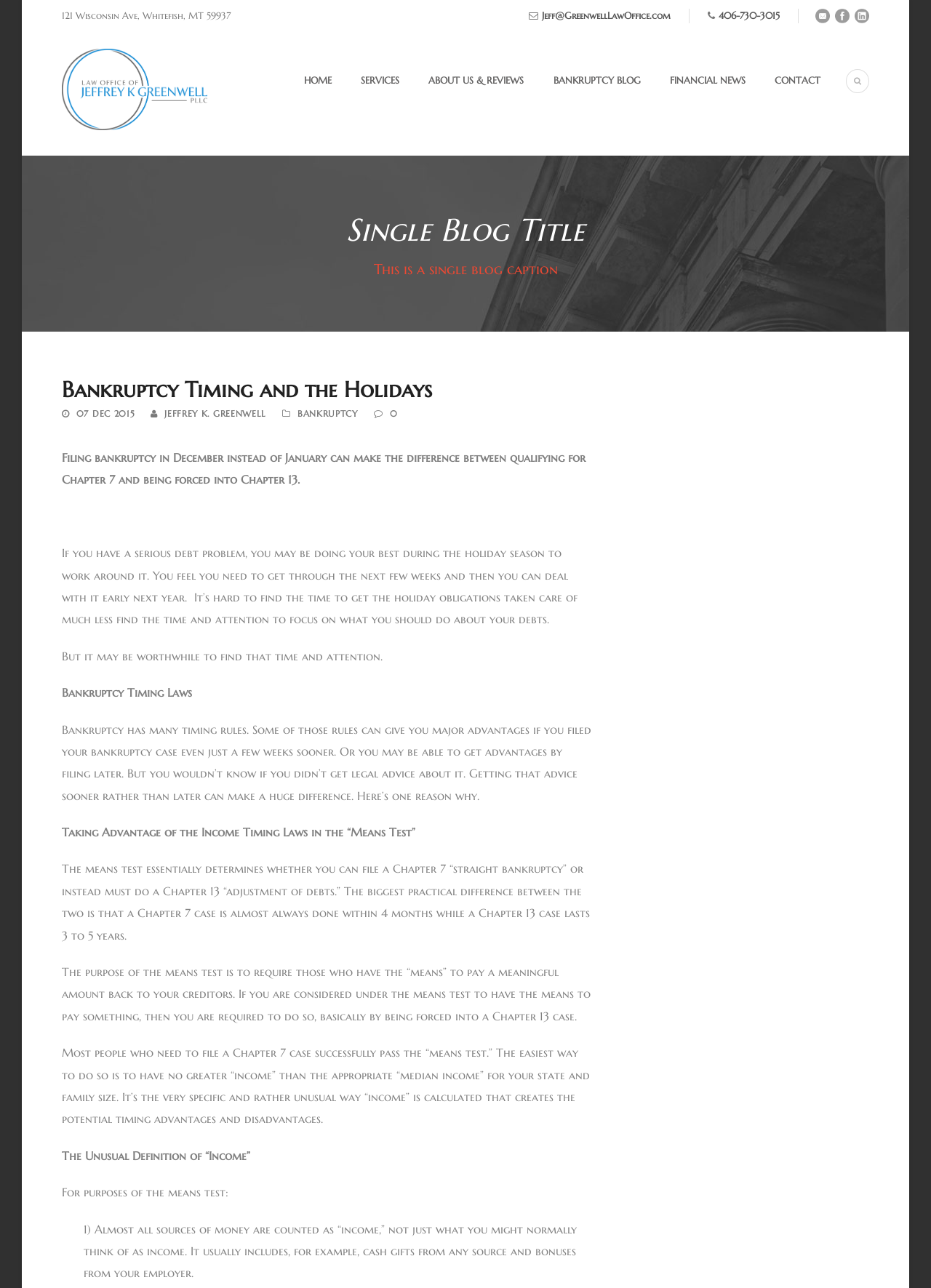Please locate the bounding box coordinates of the element that should be clicked to achieve the given instruction: "Click the 'HOME' link".

[0.317, 0.056, 0.356, 0.096]